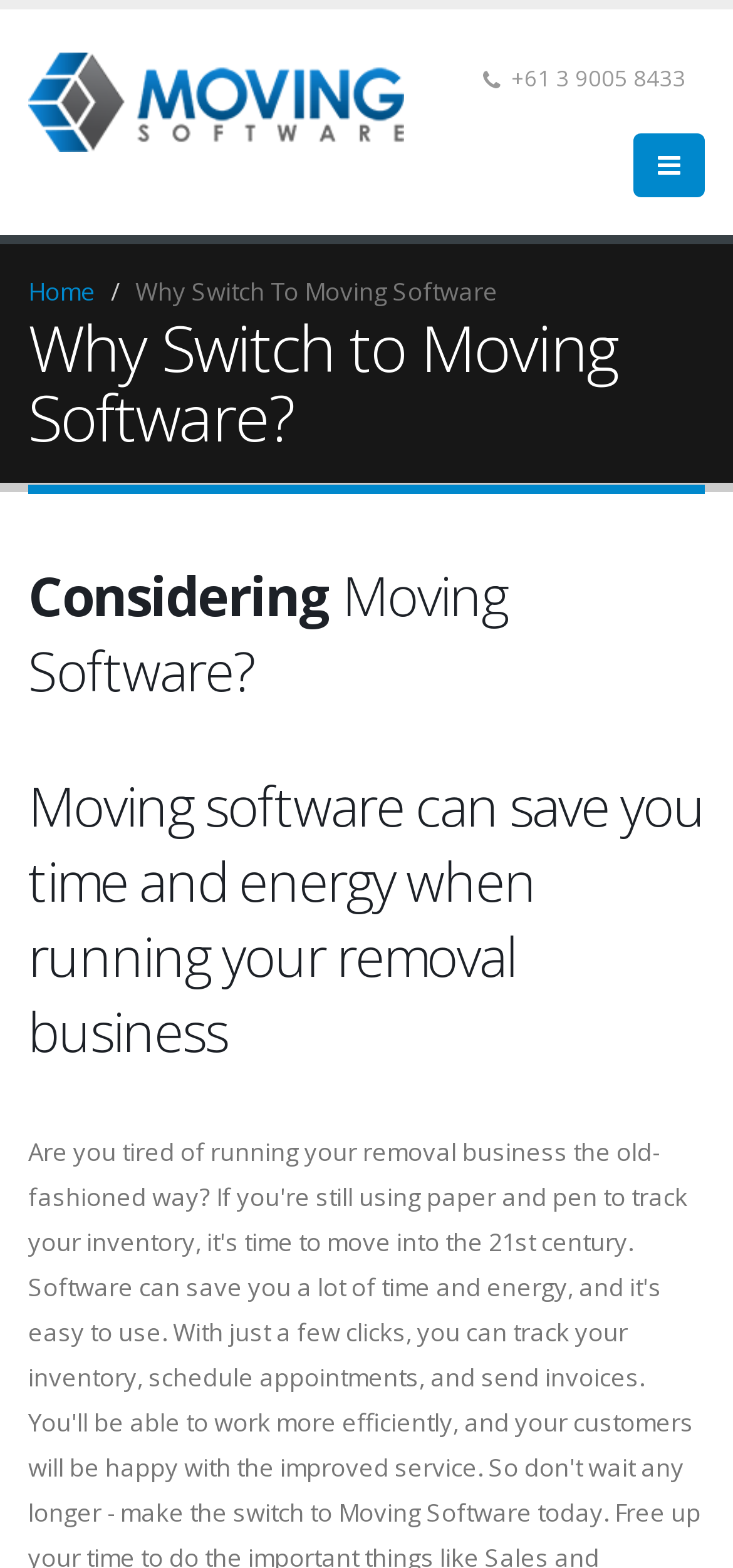What is the purpose of moving software?
Please craft a detailed and exhaustive response to the question.

I inferred the purpose of moving software by reading the heading element with the bounding box coordinates [0.038, 0.49, 0.962, 0.682], which states that 'Moving software can save you time and energy when running your removal business'.